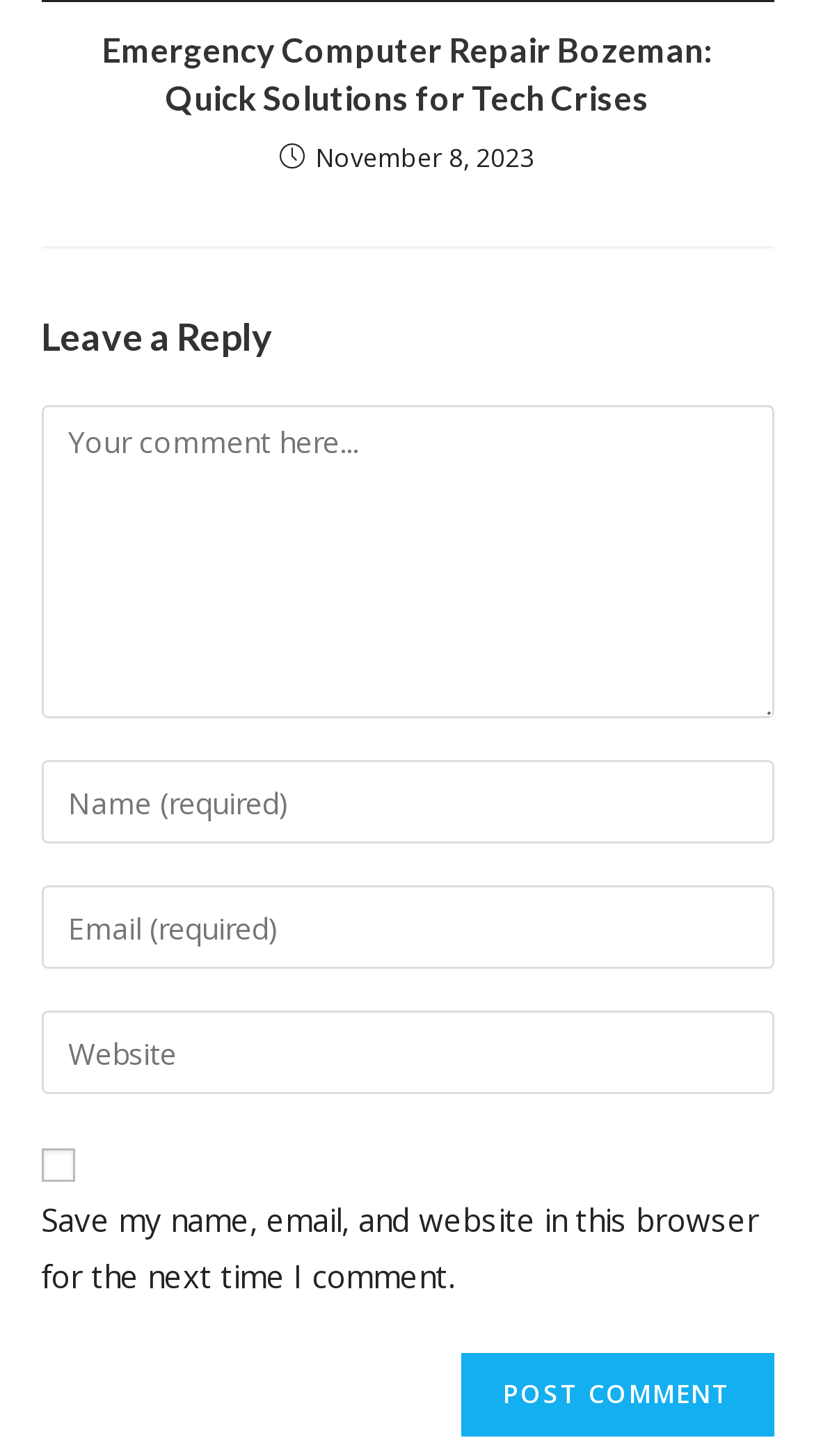What is the function of the 'Post Comment' button?
Refer to the screenshot and respond with a concise word or phrase.

Submit a comment